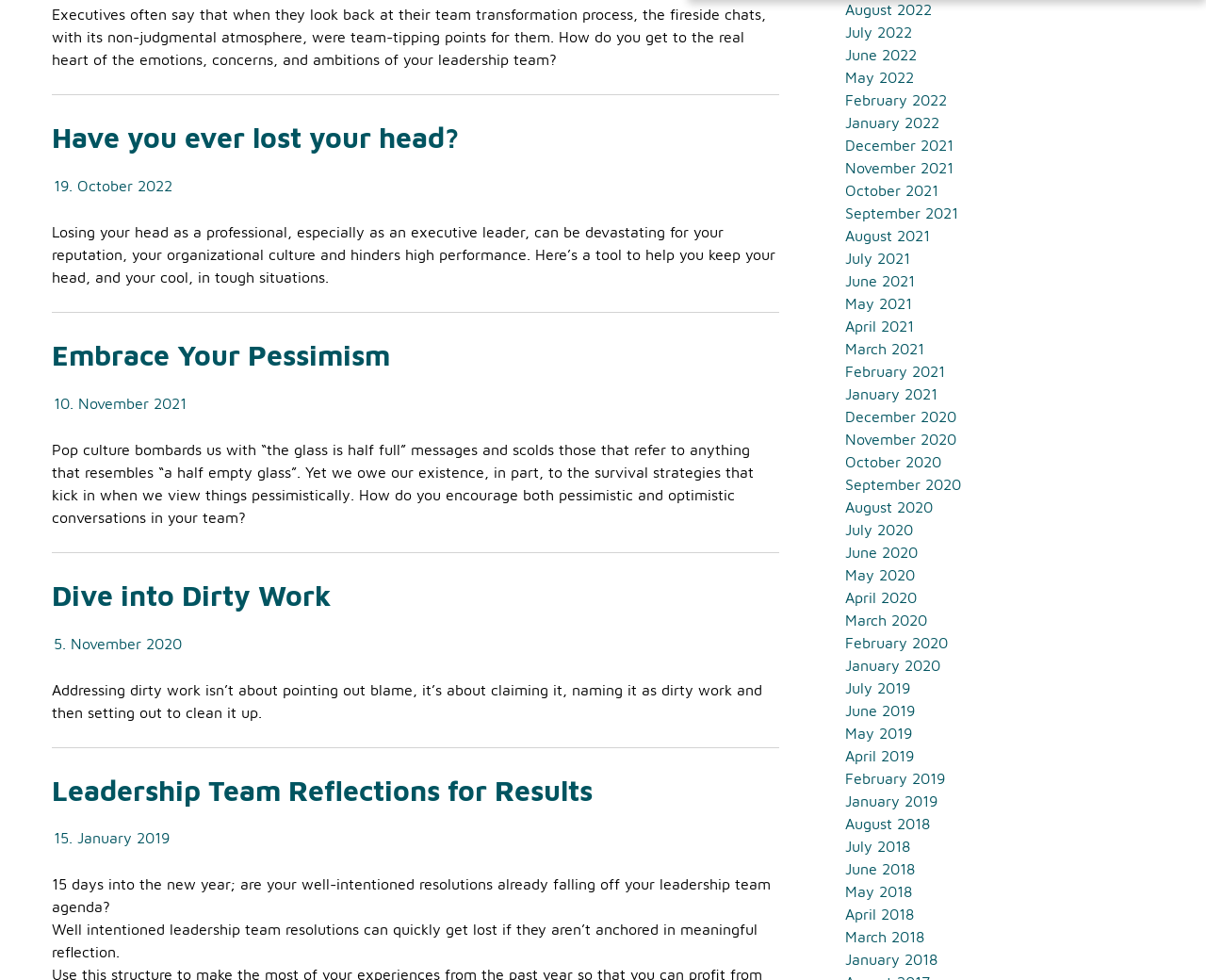Identify the bounding box coordinates of the region that should be clicked to execute the following instruction: "Browse articles from 'August 2022'".

[0.701, 0.001, 0.773, 0.018]